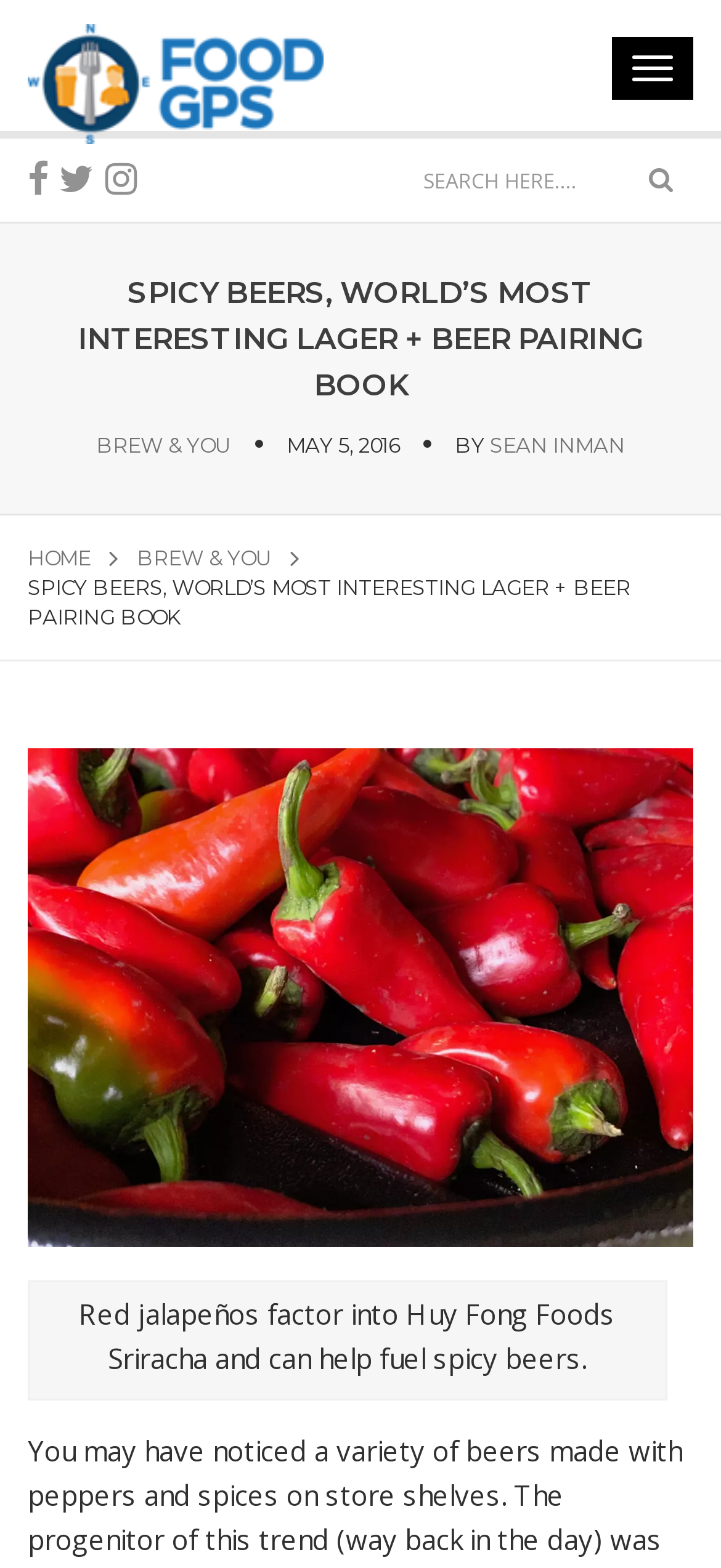Provide a short answer using a single word or phrase for the following question: 
What is the main topic of the webpage?

Spicy Beers